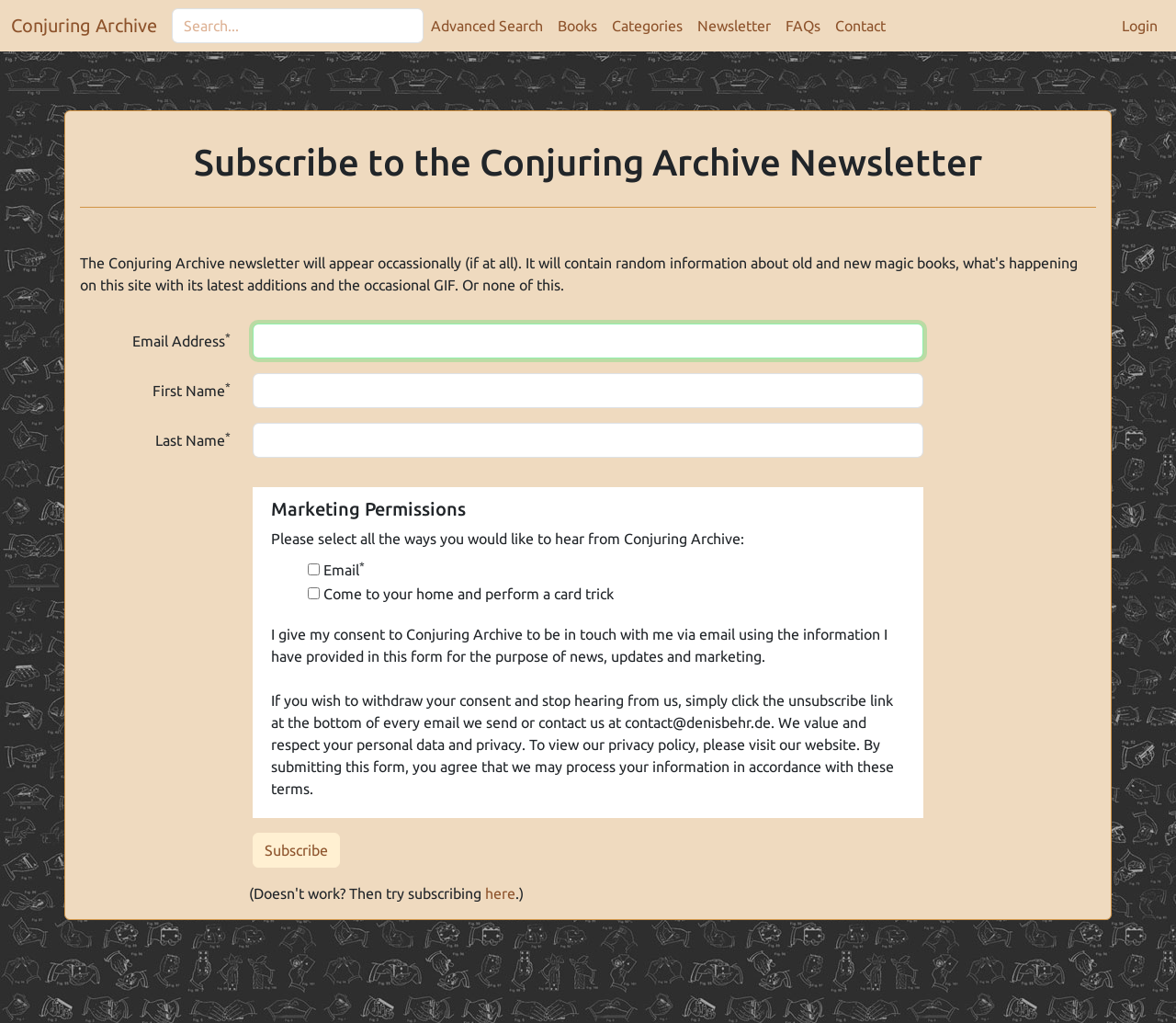Determine the bounding box coordinates for the area that should be clicked to carry out the following instruction: "Search for something".

[0.146, 0.008, 0.36, 0.042]